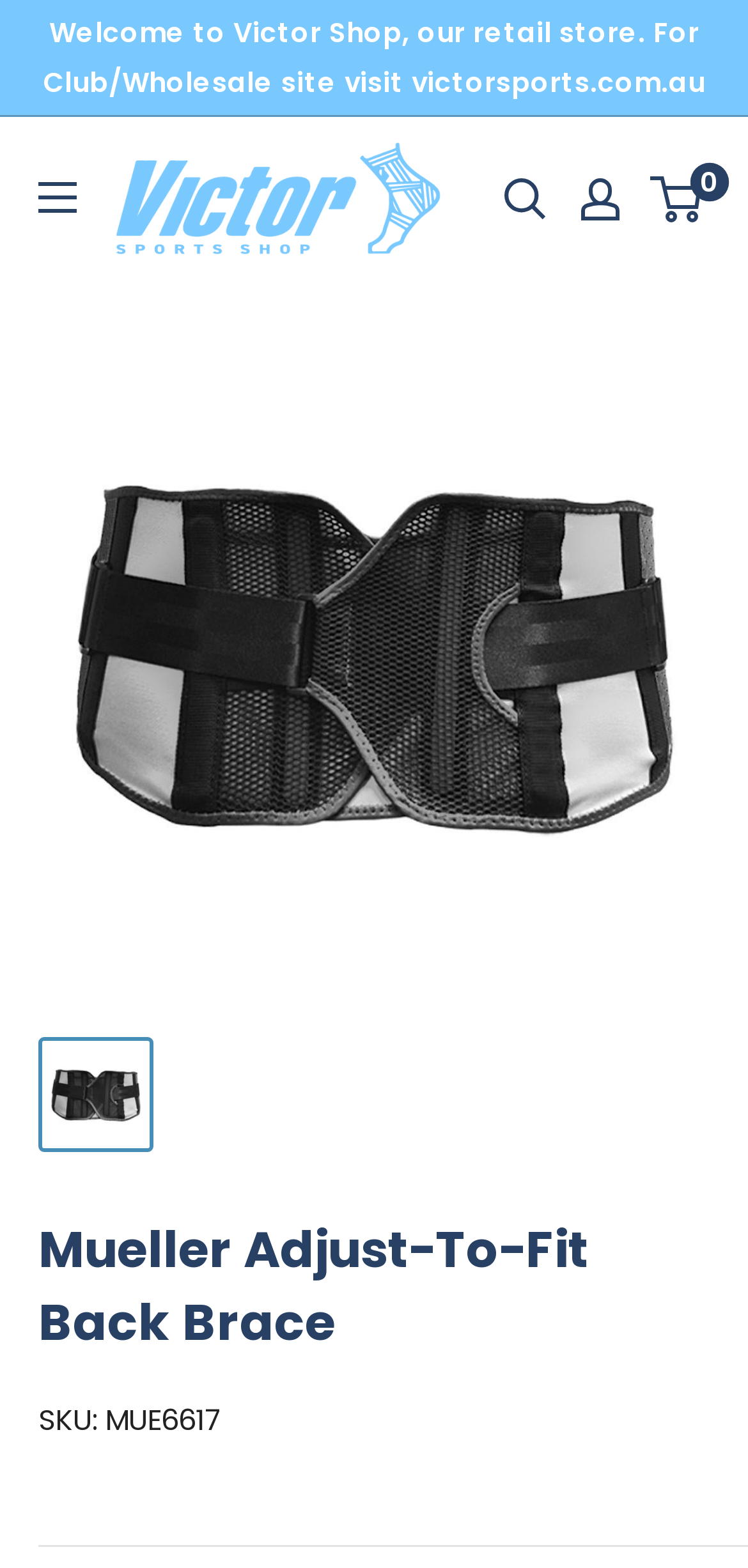What is the function of the button with the text 'Open menu'?
Please use the image to deliver a detailed and complete answer.

I inferred the answer by considering the button element with the text 'Open menu' and the presence of a 'hasPopup' attribute, which suggests that it controls a mobile menu. The 'expanded' attribute being set to 'False' also implies that the menu is not currently open.